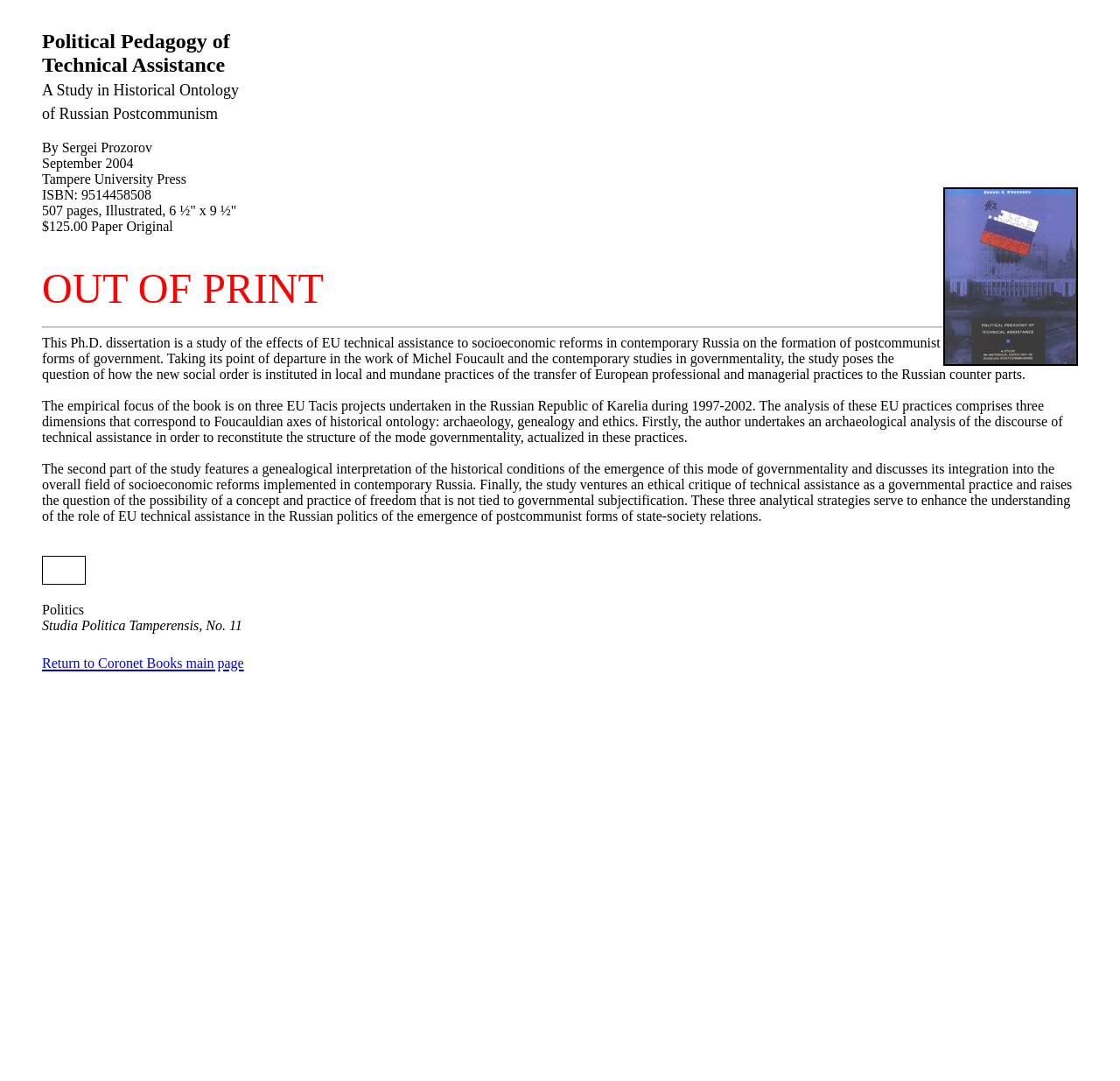What is the publication date of the book?
Use the information from the screenshot to give a comprehensive response to the question.

The publication date of the book can be found in the StaticText element with the text 'September 2004', which is located below the author's name.